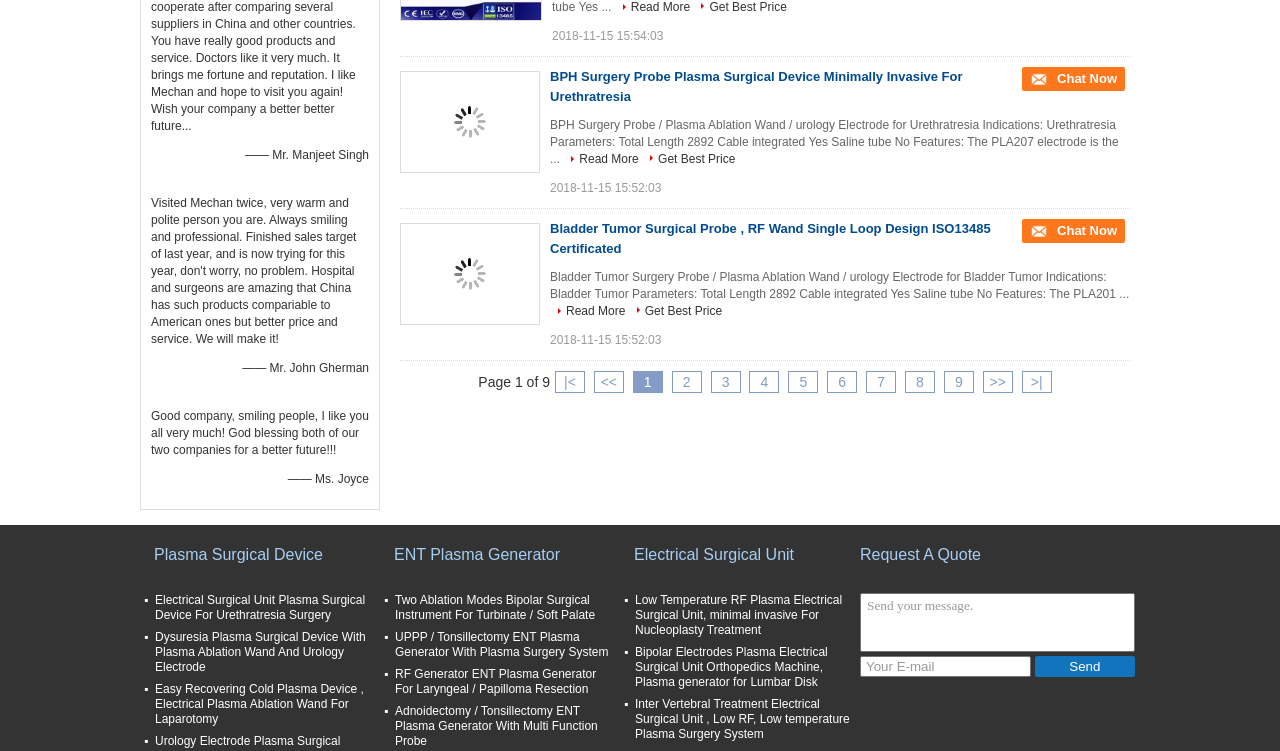Please reply with a single word or brief phrase to the question: 
What is the name of the company mentioned in the first testimonial?

Mr. Manjeet Singh